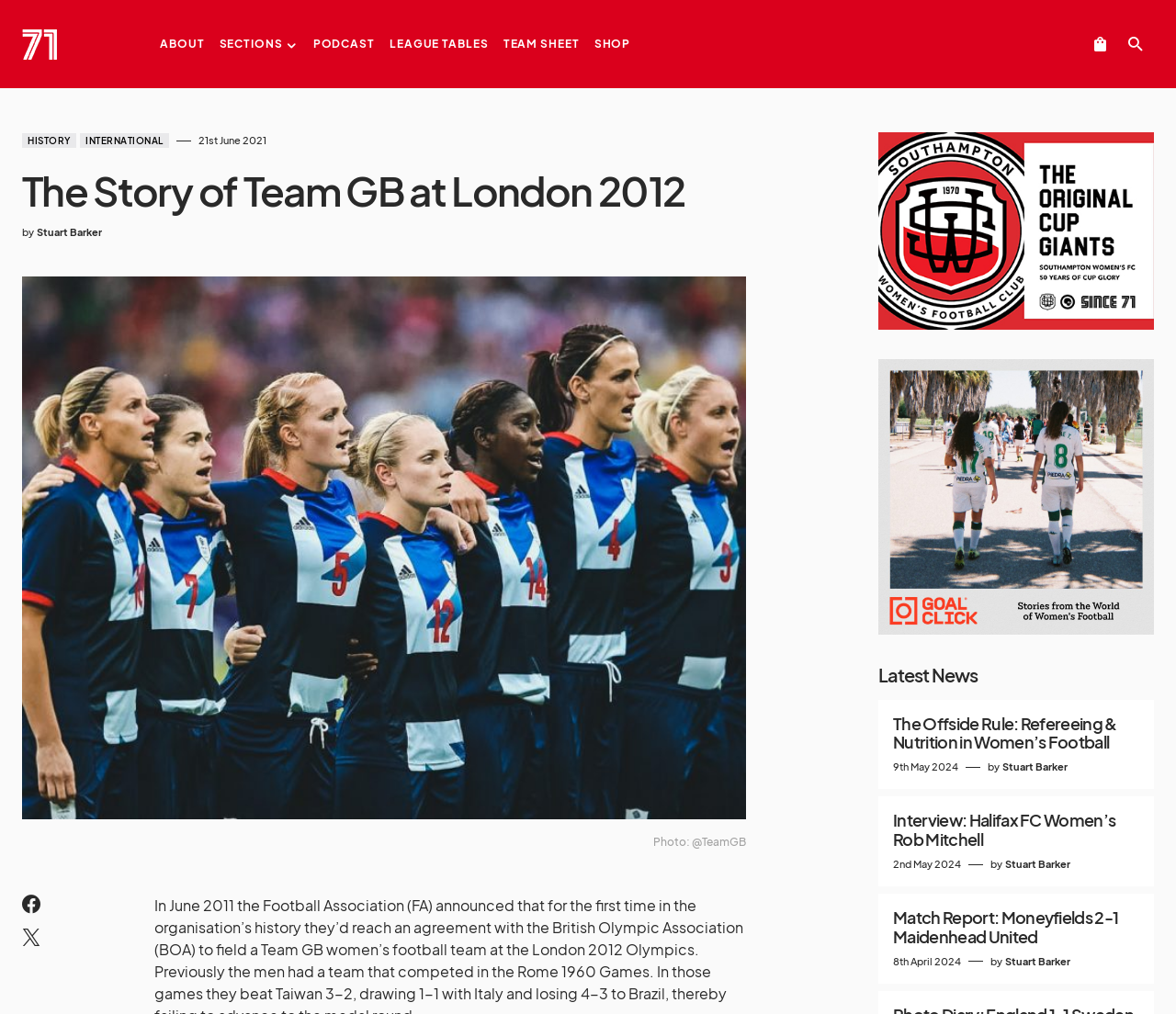Examine the screenshot and answer the question in as much detail as possible: What is the title of the story?

The title of the story can be found in the heading element with the text 'The Story of Team GB at London 2012' located at the top of the webpage.